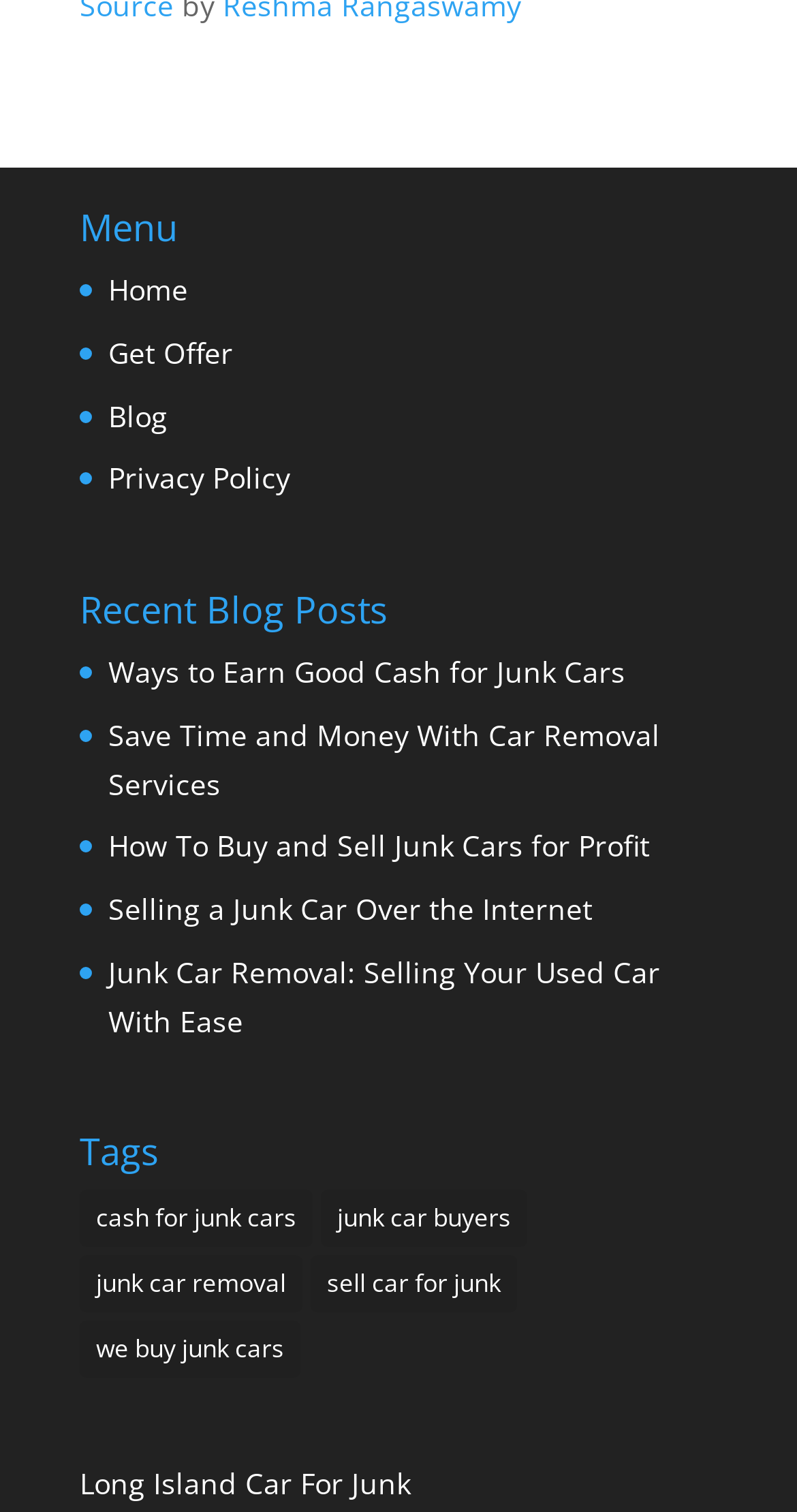What is the name of the company or service?
Using the image as a reference, answer the question in detail.

The name of the company or service is 'Long Island Car For Junk' because it is mentioned in a static text element at the bottom of the page, which suggests it is the name of the company or service being promoted.